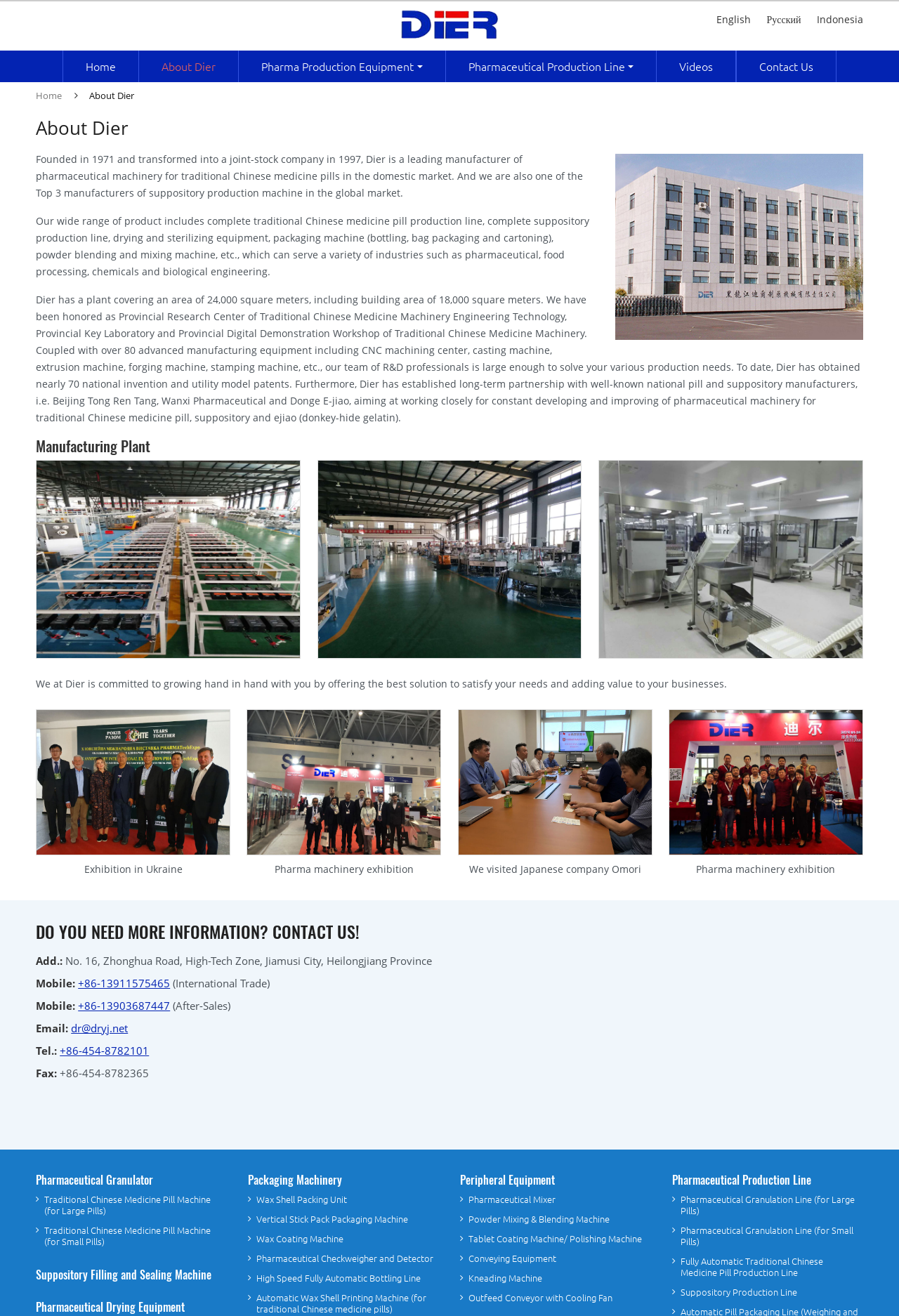Please determine the bounding box coordinates, formatted as (top-left x, top-left y, bottom-right x, bottom-right y), with all values as floating point numbers between 0 and 1. Identify the bounding box of the region described as: Wax Shell Packing Unit

[0.276, 0.907, 0.484, 0.92]